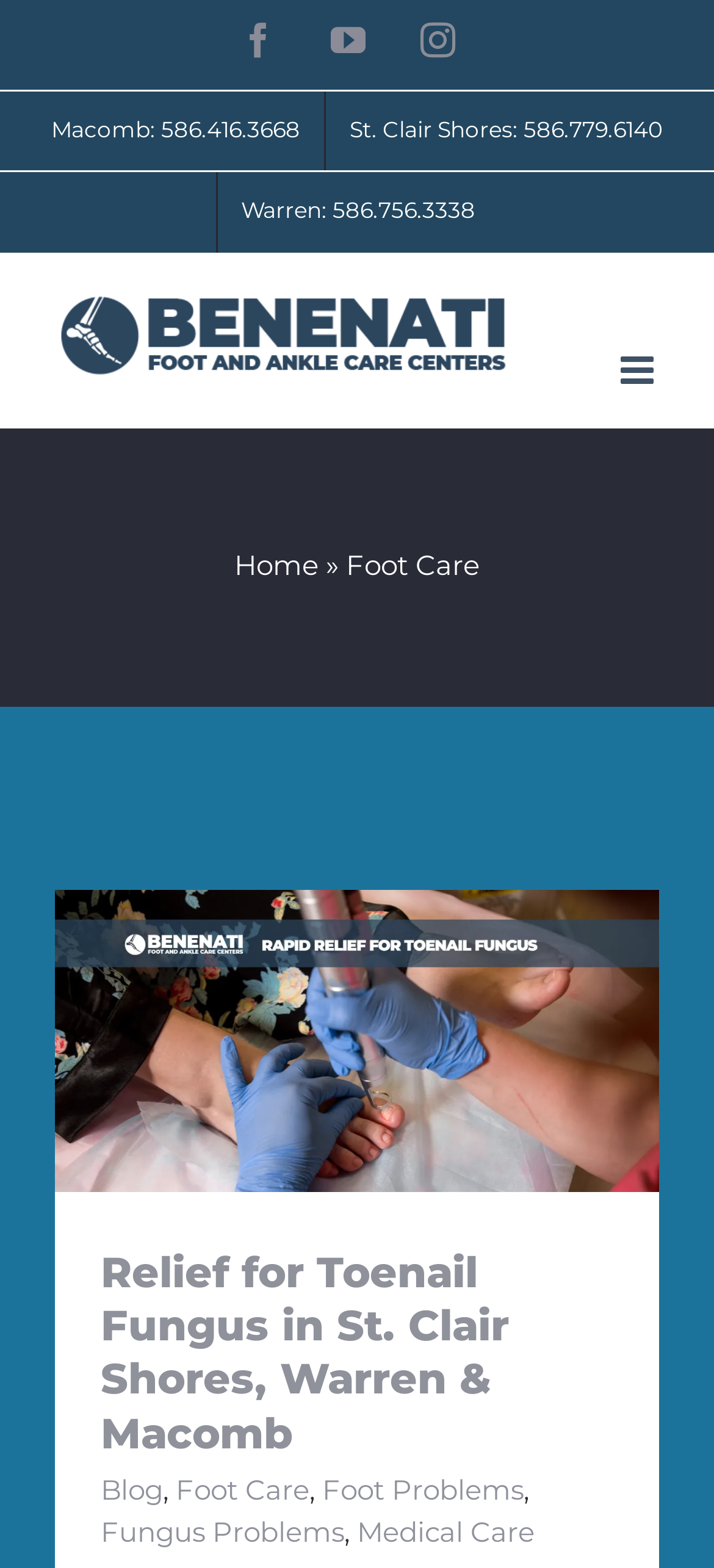Identify the bounding box coordinates of the HTML element based on this description: "YouTube".

[0.463, 0.014, 0.512, 0.036]